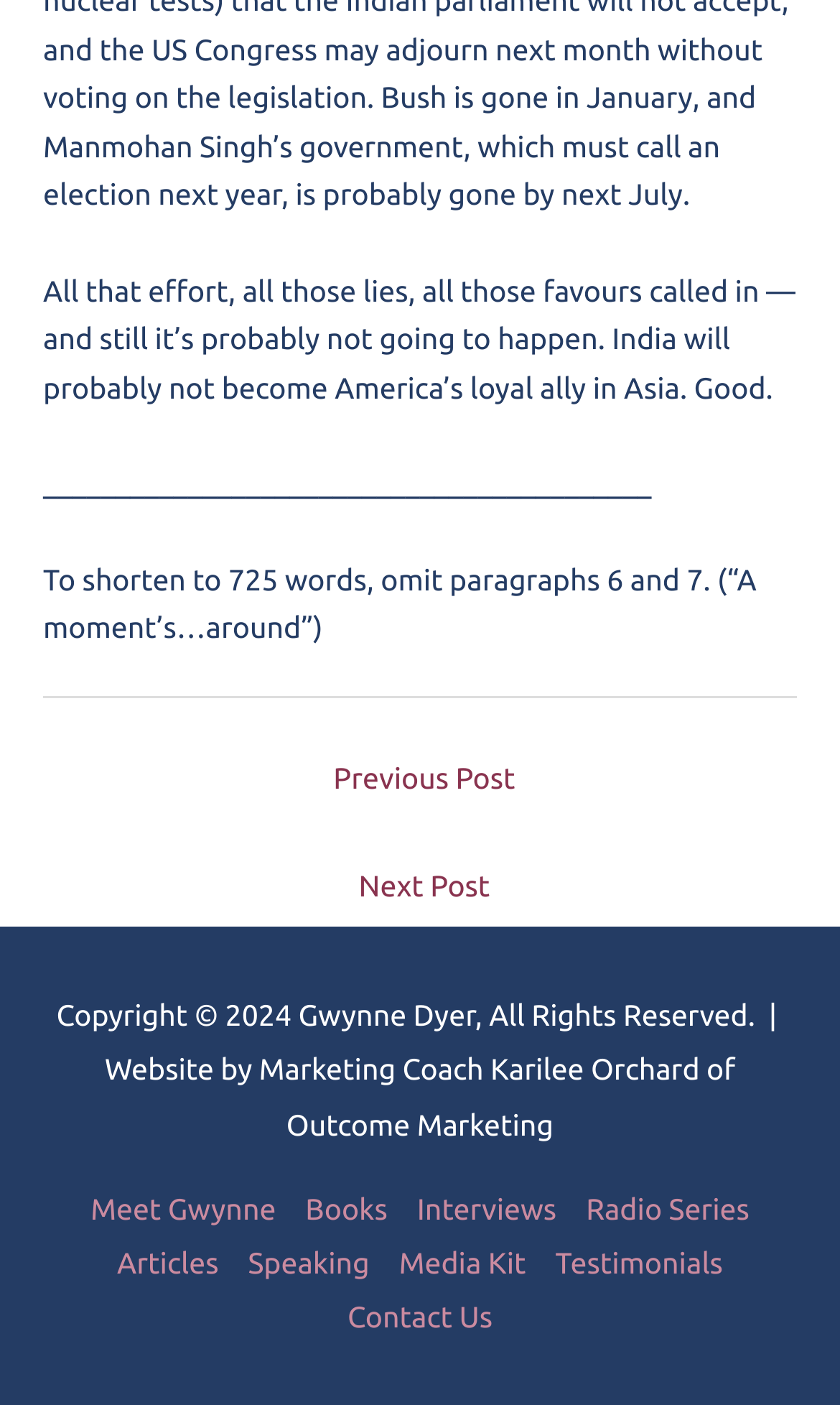Please give a succinct answer using a single word or phrase:
What is the name of the website designer?

Marketing Coach Karilee Orchard